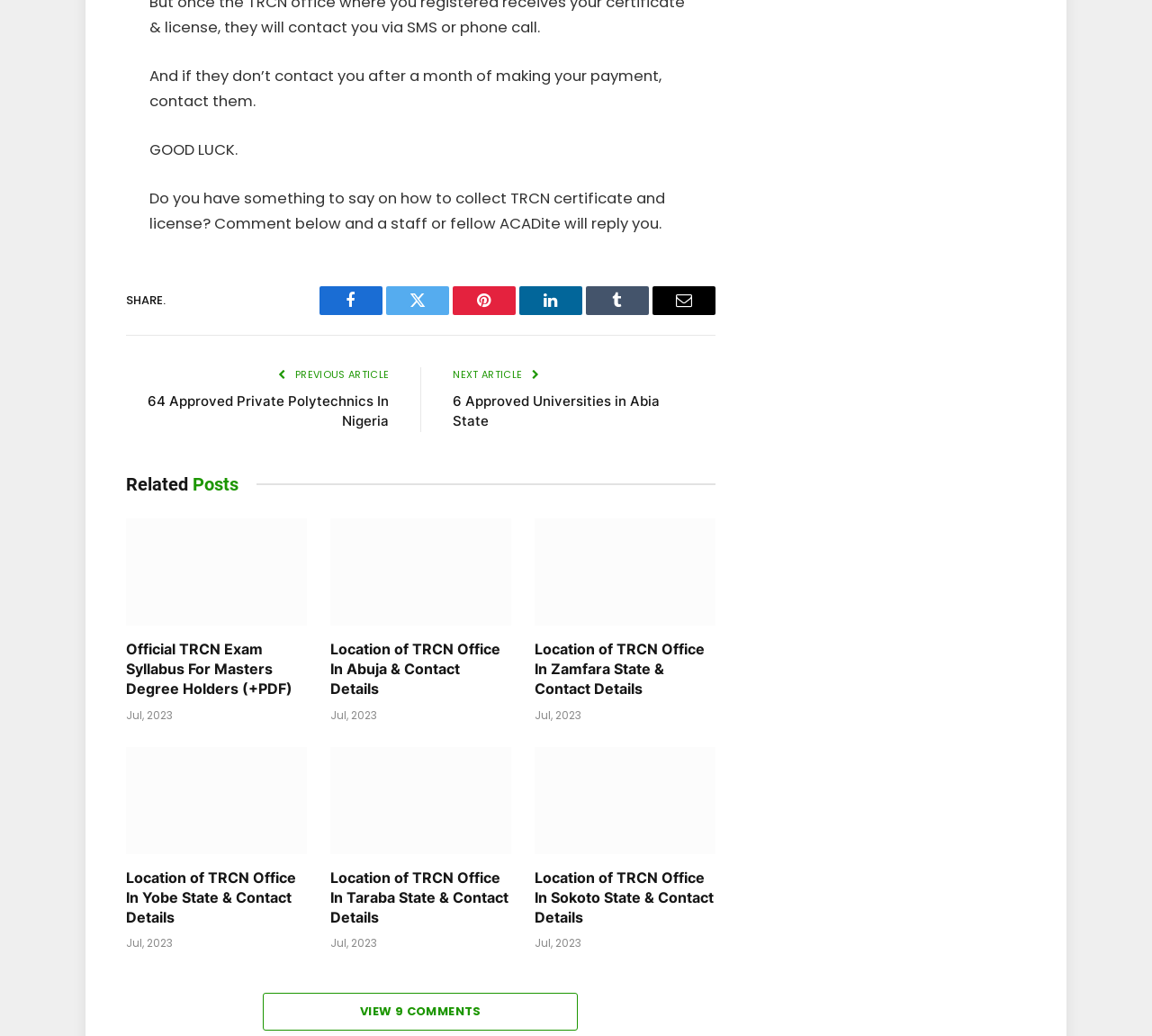Determine the bounding box coordinates of the clickable element to achieve the following action: 'view categories'. Provide the coordinates as four float values between 0 and 1, formatted as [left, top, right, bottom].

None